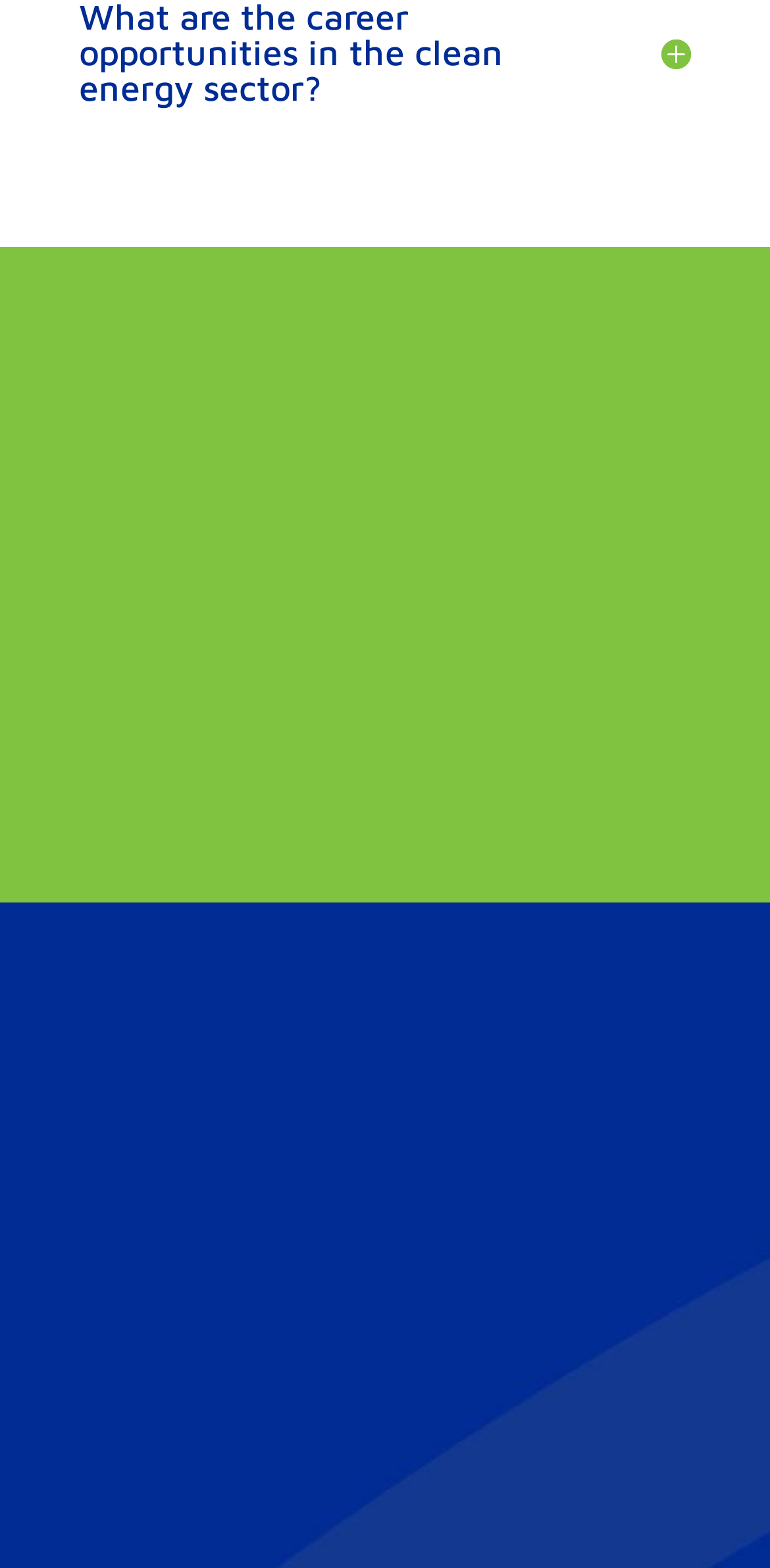Pinpoint the bounding box coordinates of the element you need to click to execute the following instruction: "Open navigation menu". The bounding box should be represented by four float numbers between 0 and 1, in the format [left, top, right, bottom].

None